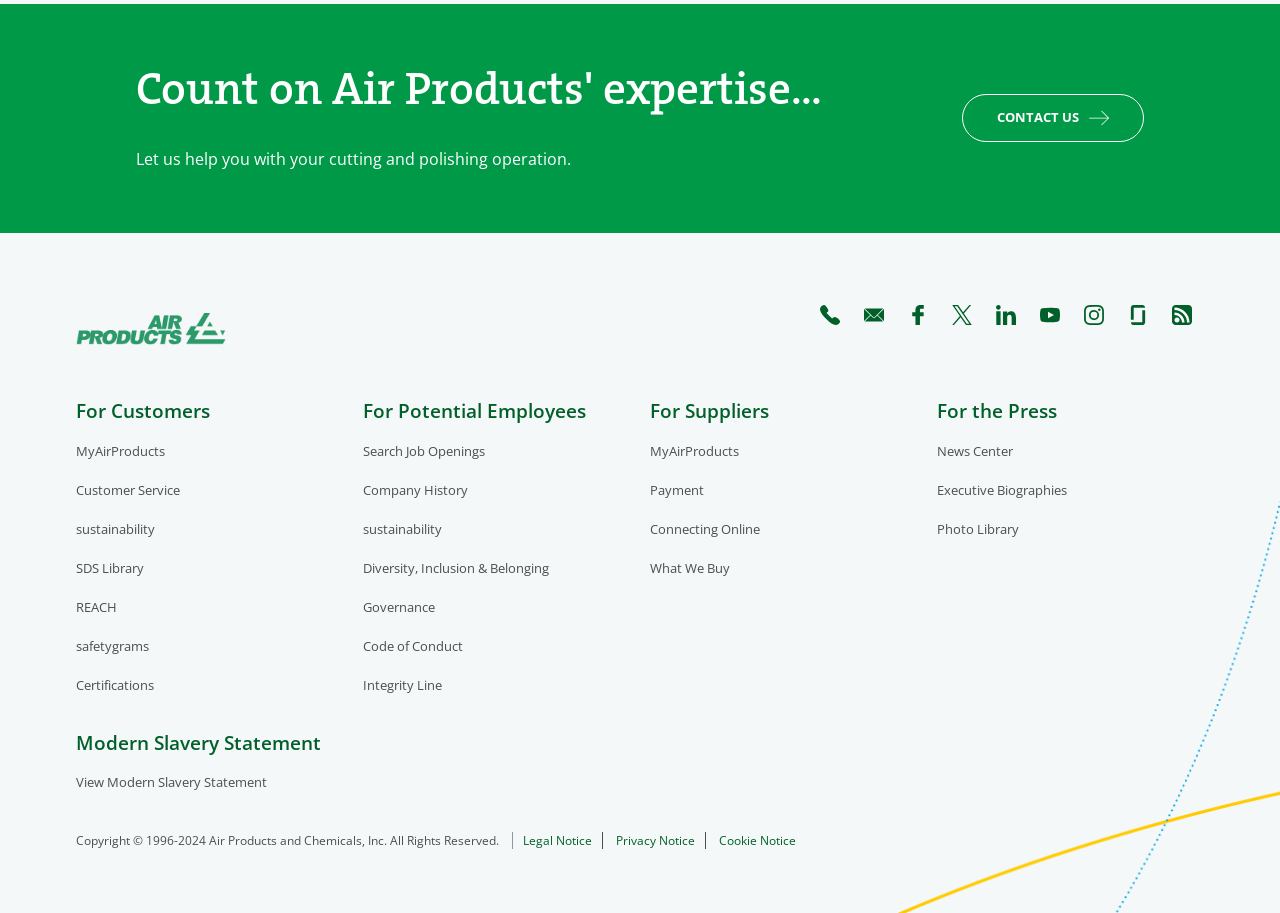Calculate the bounding box coordinates of the UI element given the description: "(Opens in a new tab)".

[0.872, 0.321, 0.906, 0.369]